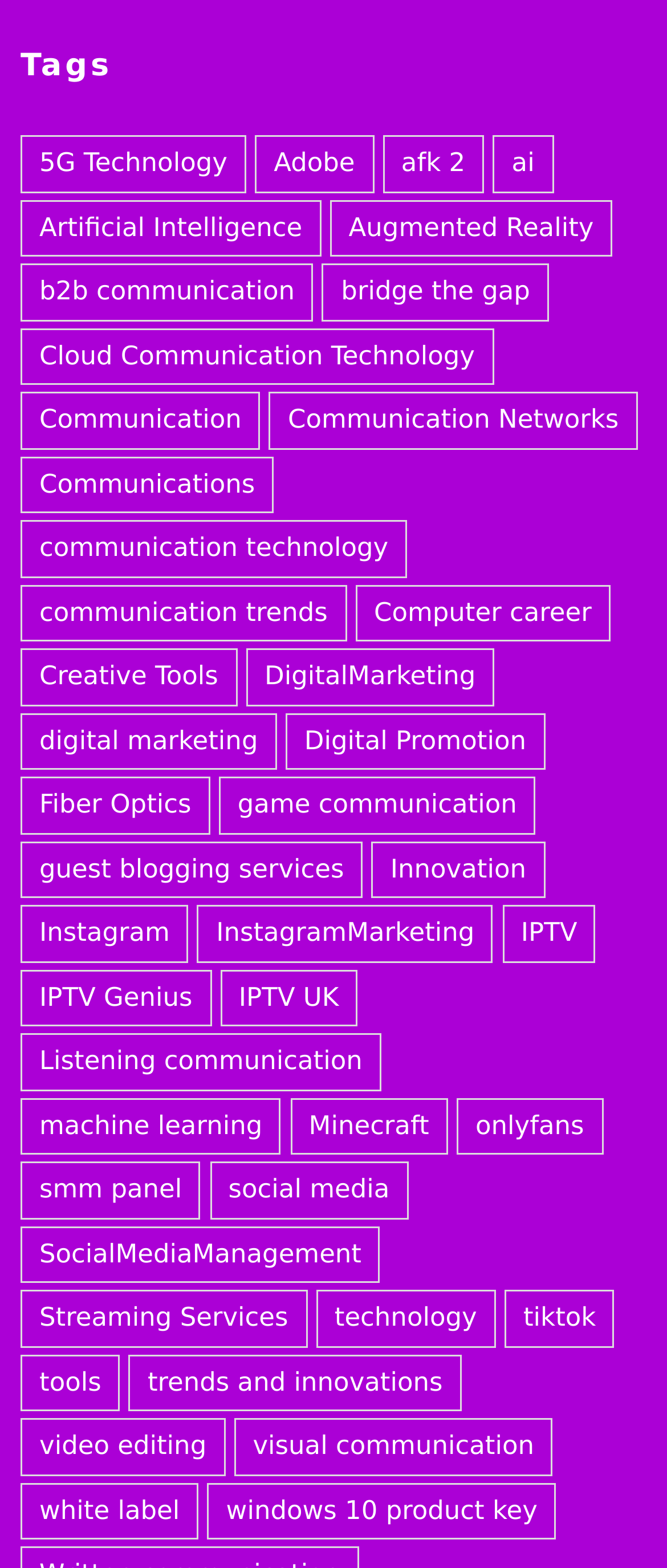Find and provide the bounding box coordinates for the UI element described with: "alt="Shipping world logo"".

None